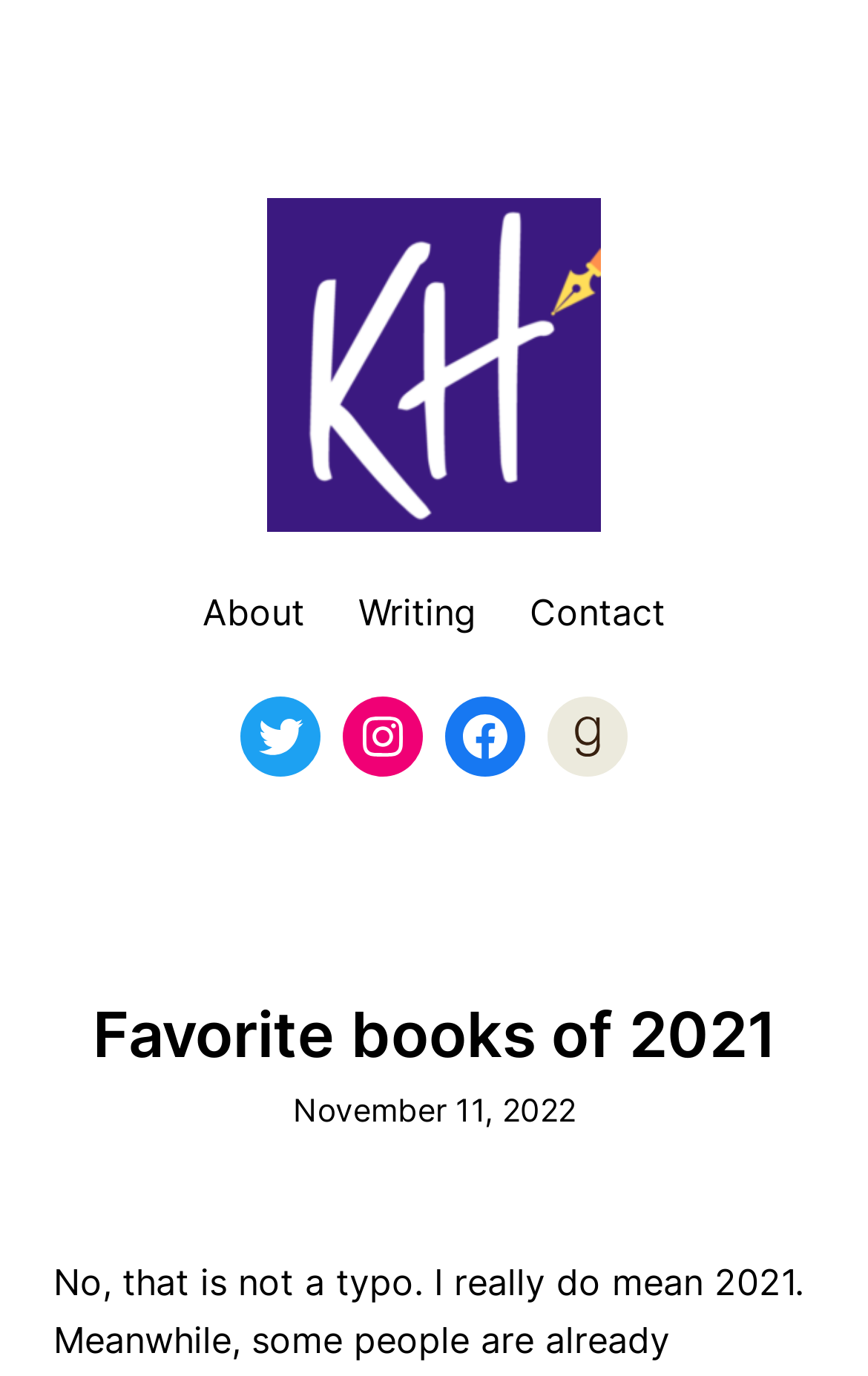Can you determine the main header of this webpage?

Favorite books of 2021